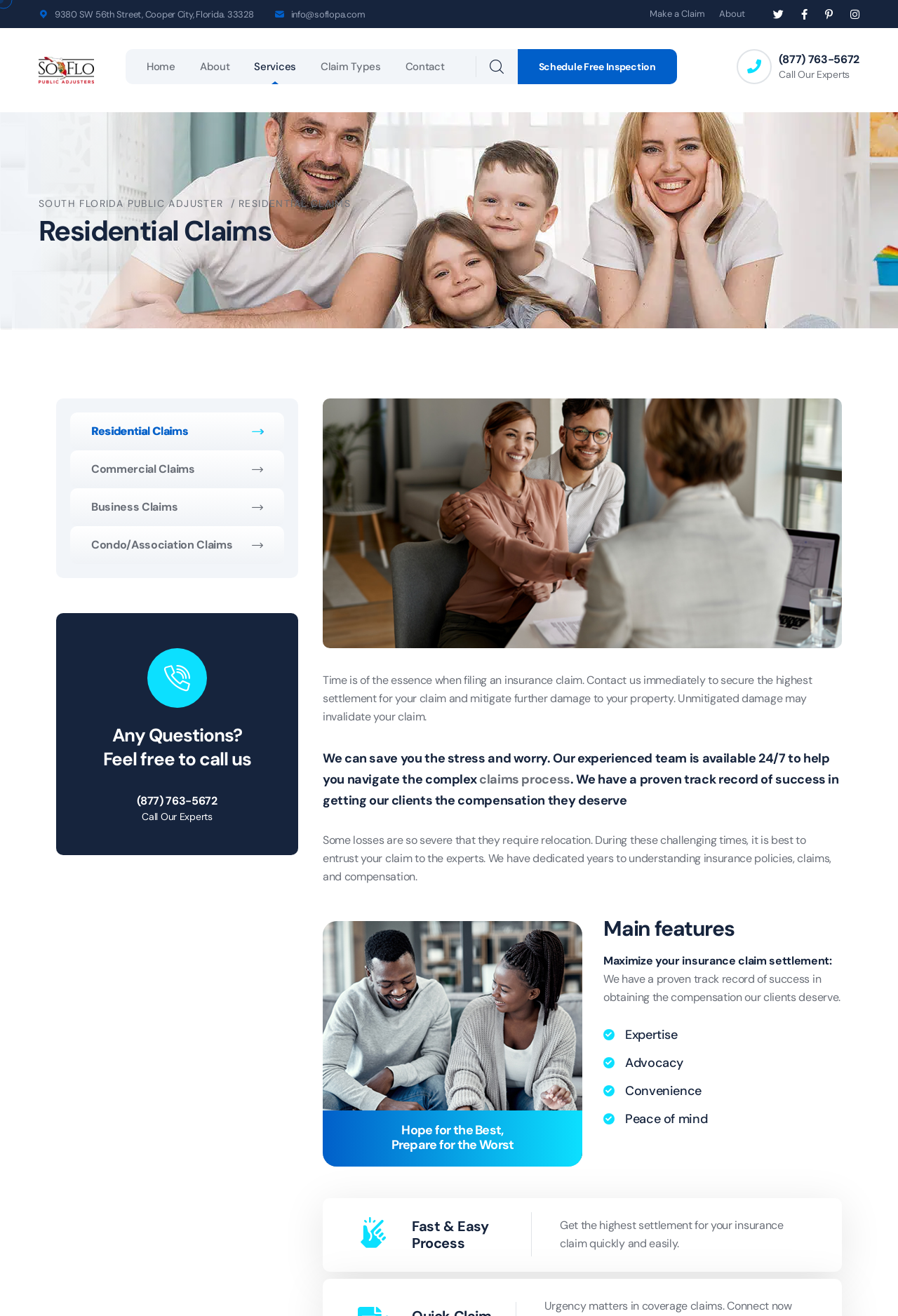Could you please study the image and provide a detailed answer to the question:
What is the process of filing a claim with SoFlo PA?

I found the process by looking at the heading element in the main section of the webpage, which mentions 'Fast & Easy Process'. This section also explains that SoFlo PA can help get the highest settlement for an insurance claim quickly and easily.